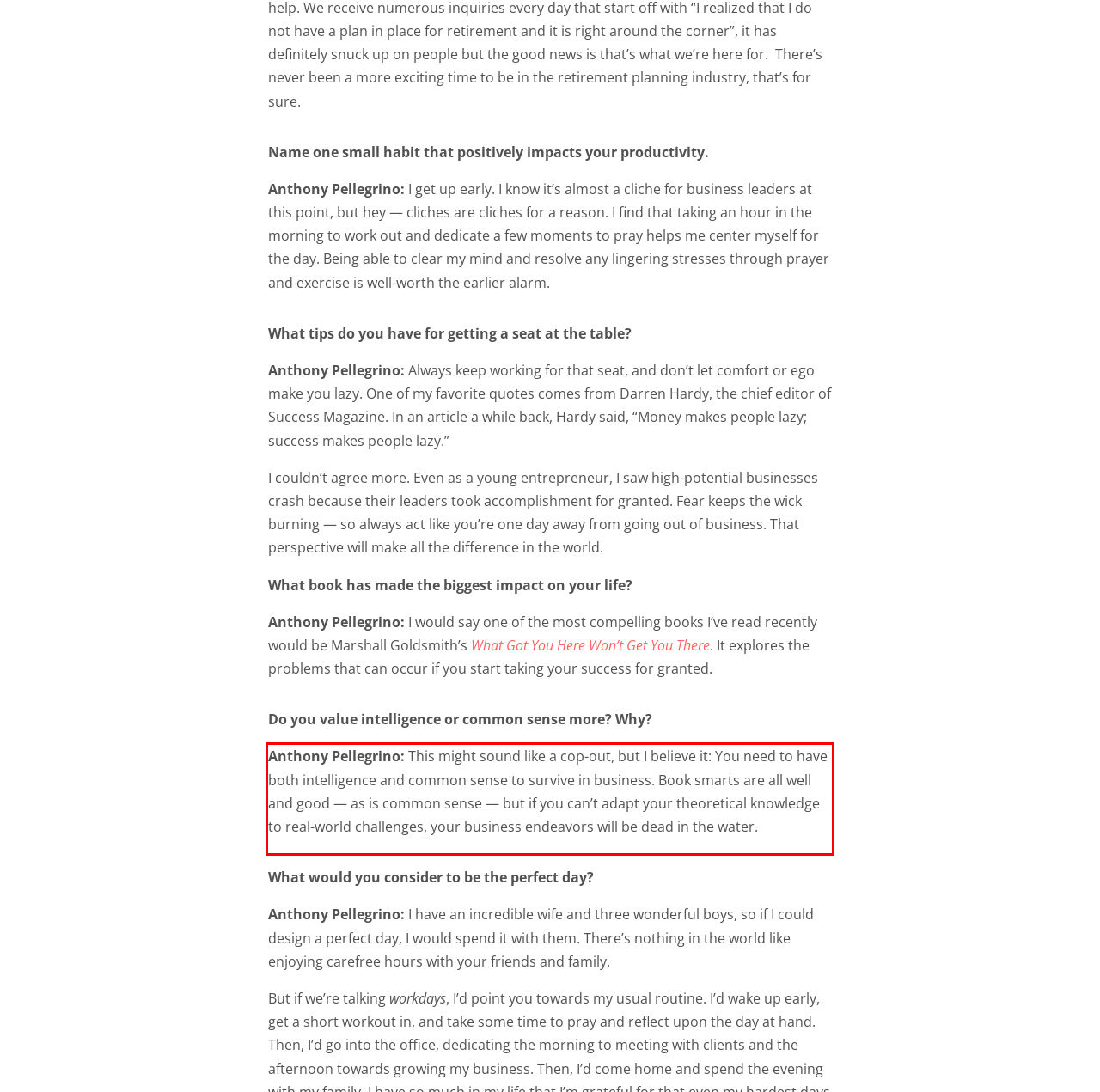Look at the screenshot of the webpage, locate the red rectangle bounding box, and generate the text content that it contains.

Anthony Pellegrino: This might sound like a cop-out, but I believe it: You need to have both intelligence and common sense to survive in business. Book smarts are all well and good — as is common sense — but if you can’t adapt your theoretical knowledge to real-world challenges, your business endeavors will be dead in the water.